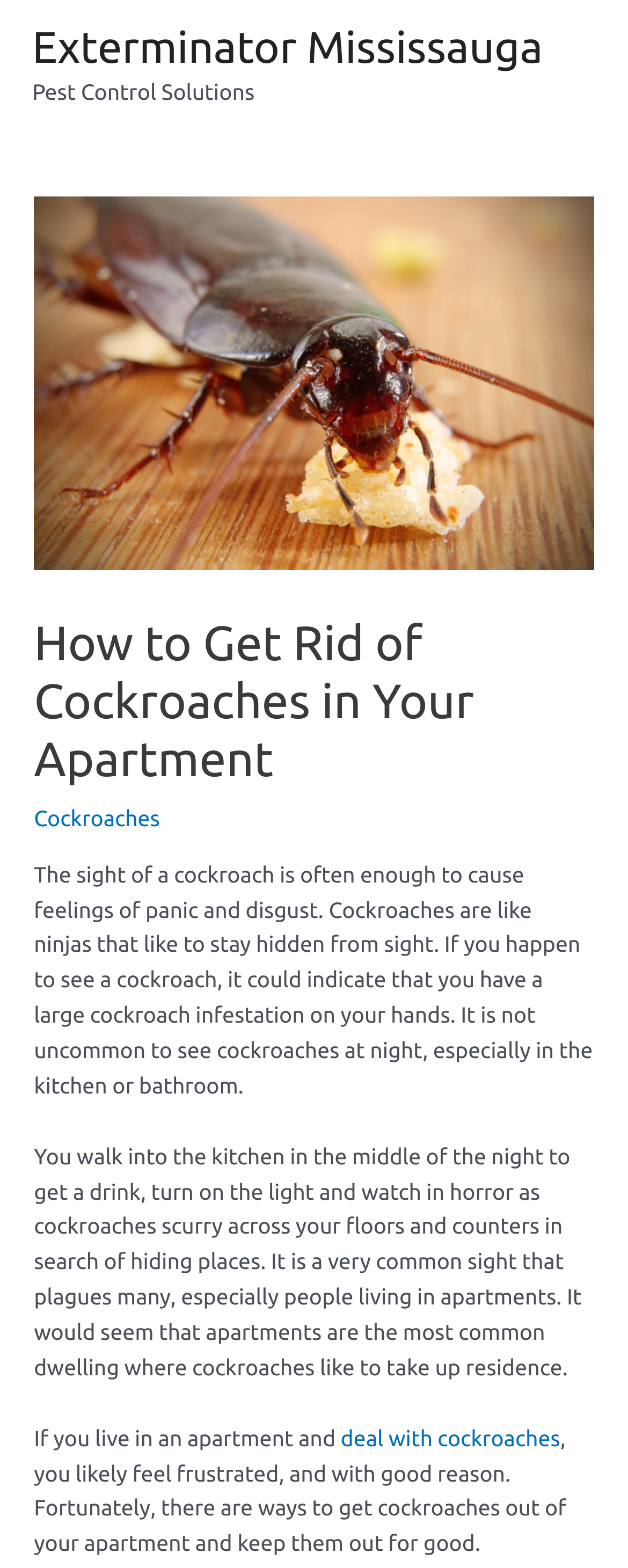Articulate a complete and detailed caption of the webpage elements.

The webpage is about getting rid of cockroaches in an apartment, with a focus on extermination services in Mississauga. At the top, there is a link to "Exterminator Mississauga" and a static text "Pest Control Solutions". Below this, there is a main heading "How to Get Rid of Cockroaches in Your Apartment" followed by a link to "Cockroaches". 

The main content of the page is divided into three paragraphs of text. The first paragraph explains the emotional response people have when seeing a cockroach and how it can indicate a larger infestation. The second paragraph describes a common scenario where people see cockroaches at night in the kitchen or bathroom. The third paragraph starts by mentioning the frustration of dealing with cockroaches in an apartment, but then offers a solution to get rid of them.

There are a total of three links on the page, including one to "Exterminator Mississauga" at the top, one to "Cockroaches" in the middle, and one to "deal with cockroaches" at the bottom. The text is arranged in a single column, with the main heading and paragraphs flowing from top to bottom.